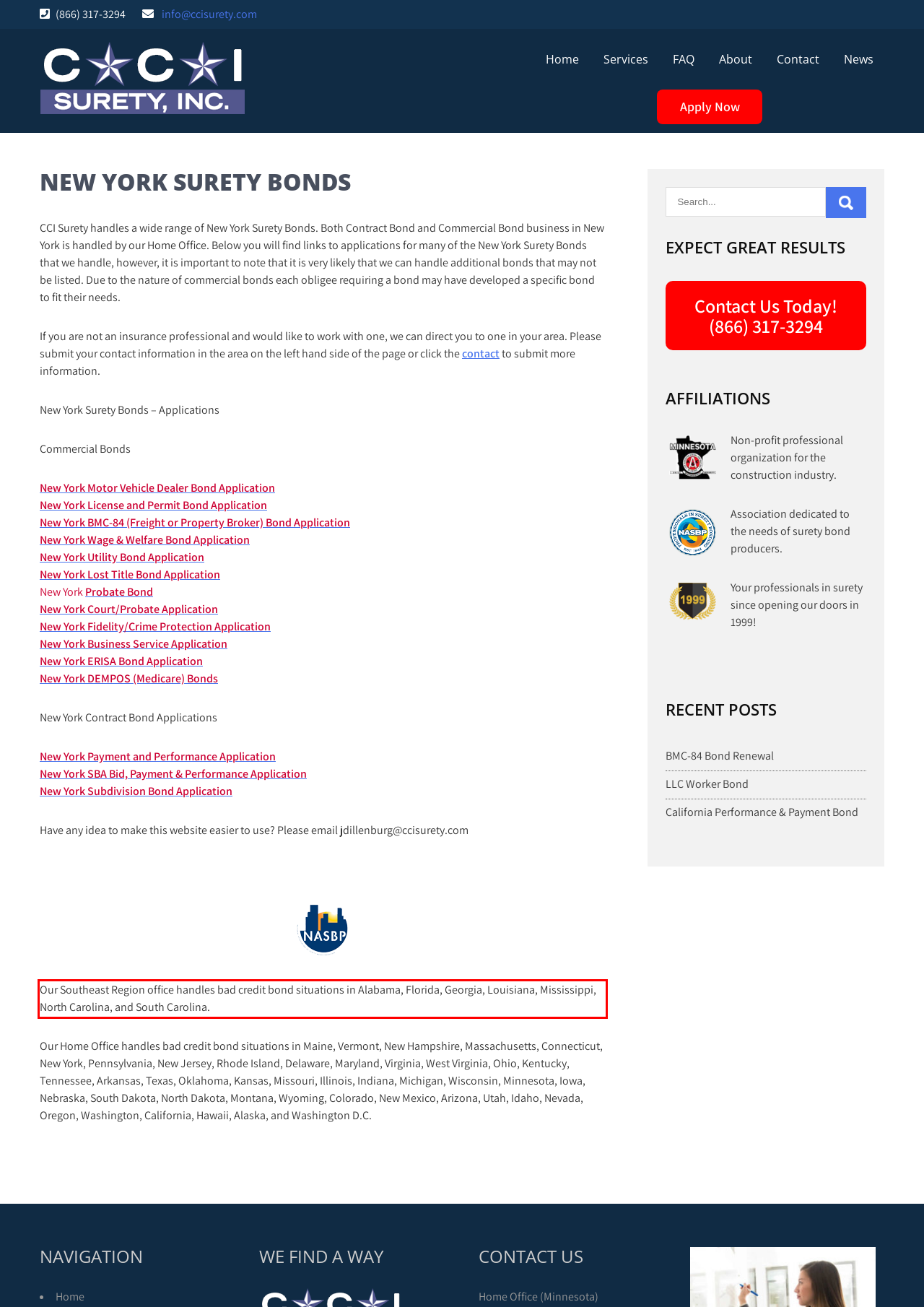Please examine the screenshot of the webpage and read the text present within the red rectangle bounding box.

Our Southeast Region office handles bad credit bond situations in Alabama, Florida, Georgia, Louisiana, Mississippi, North Carolina, and South Carolina.